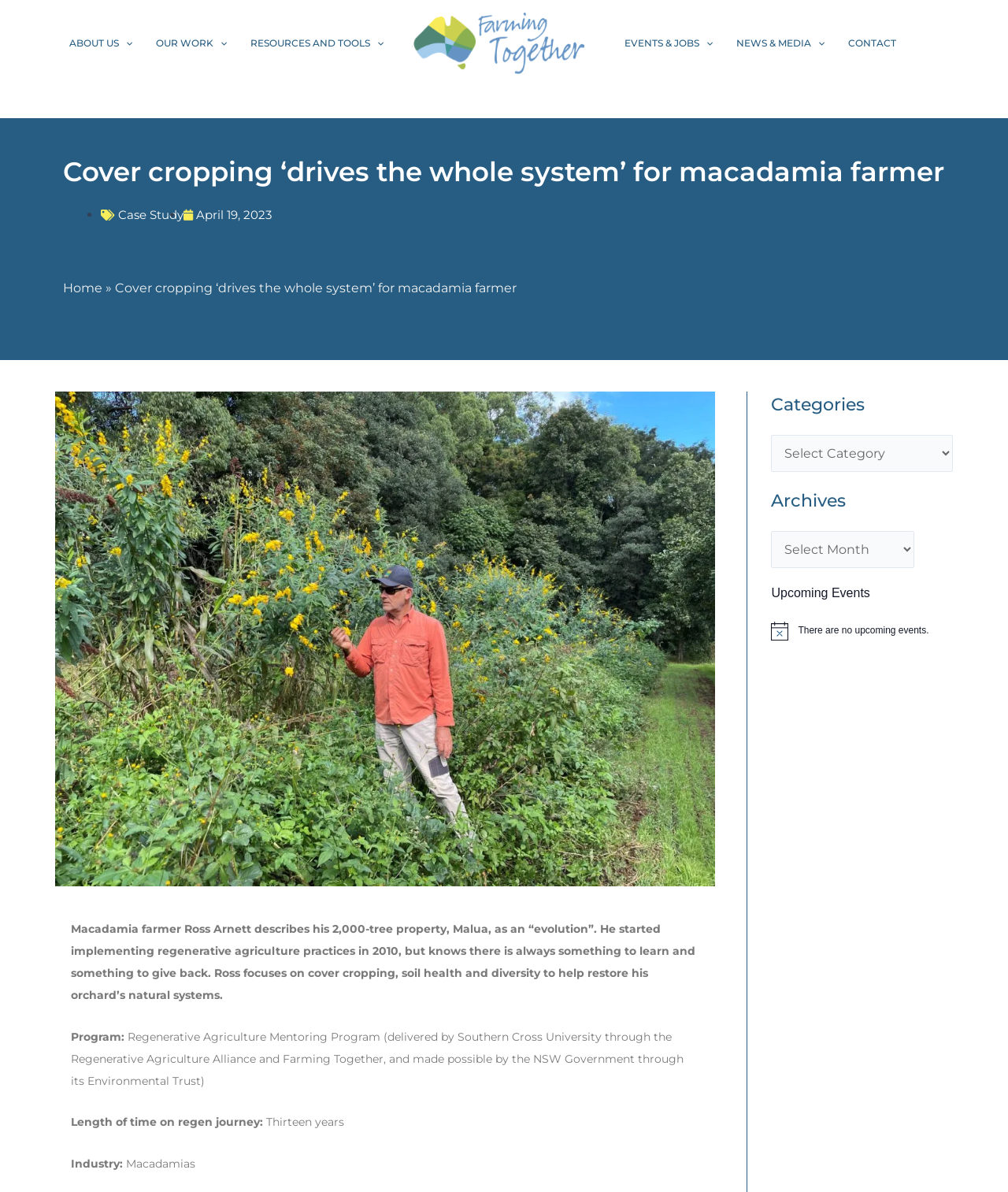Locate the bounding box coordinates of the region to be clicked to comply with the following instruction: "View the farming together logo". The coordinates must be four float numbers between 0 and 1, in the form [left, top, right, bottom].

[0.408, 0.029, 0.579, 0.042]